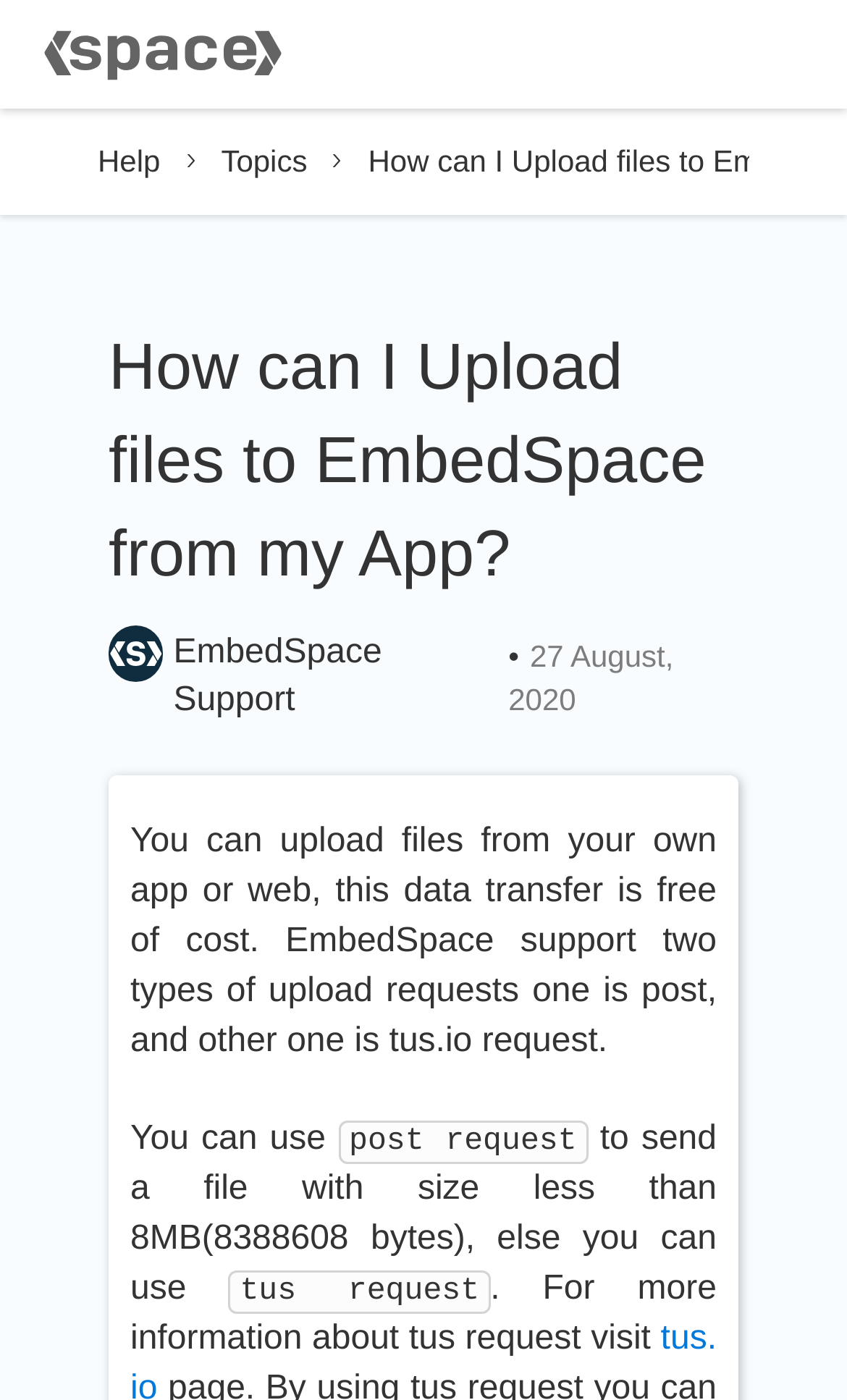When was the EmbedSpace support page last updated?
From the image, respond with a single word or phrase.

27 August, 2020